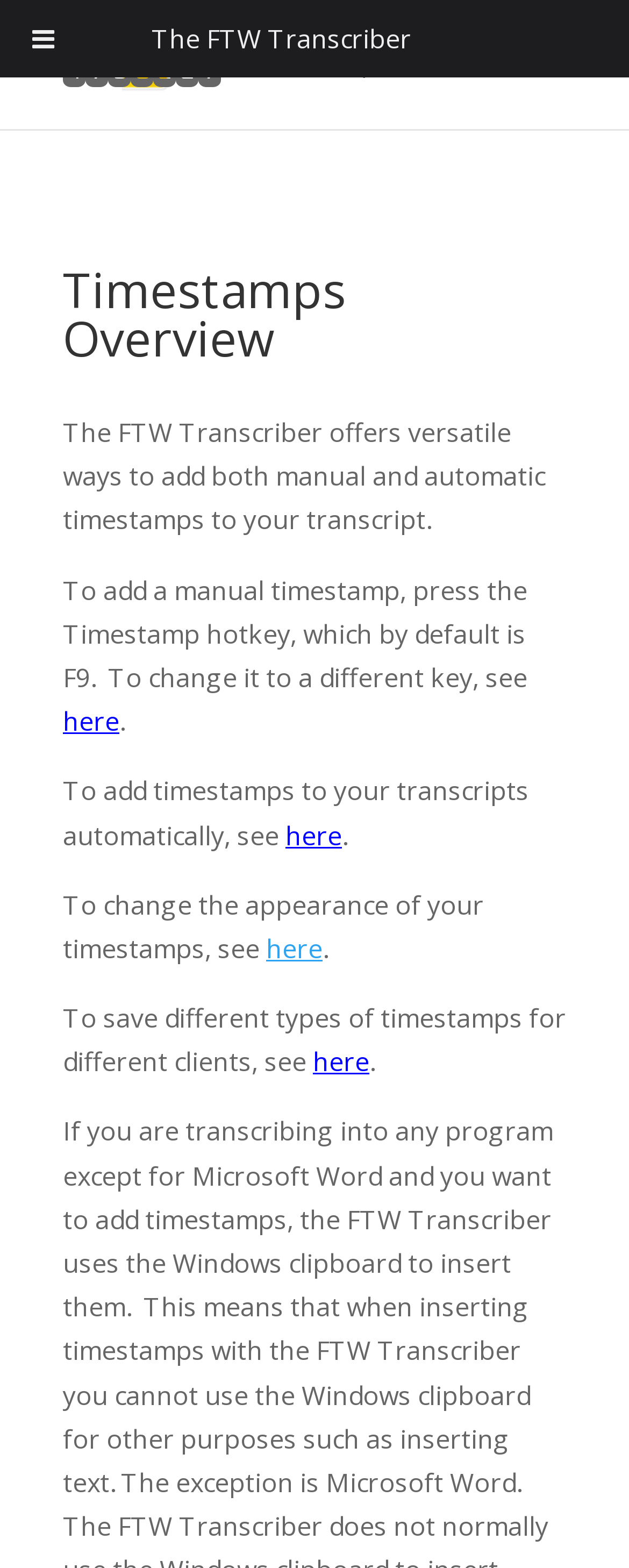How many links are there on the webpage?
Refer to the screenshot and respond with a concise word or phrase.

4